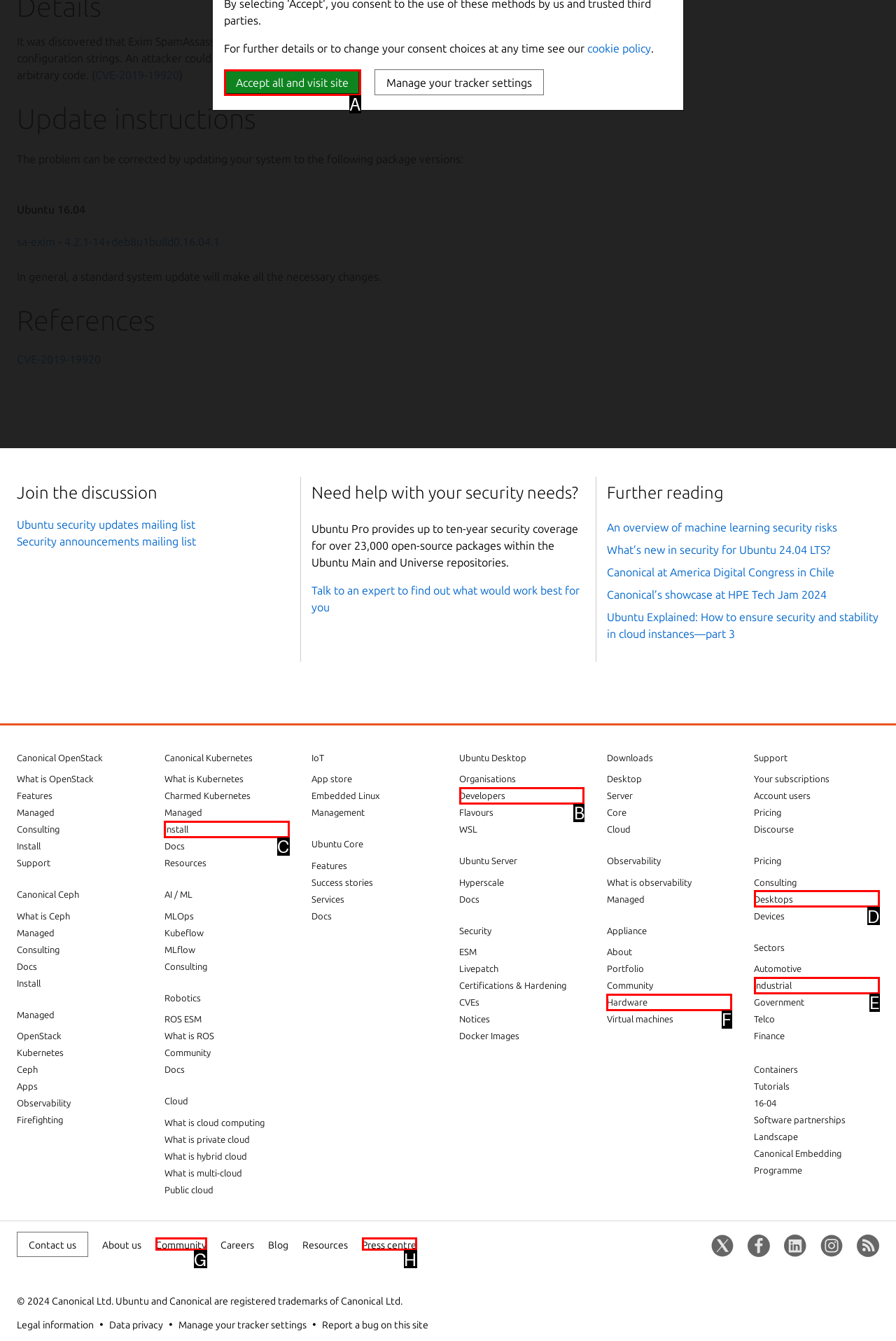Tell me which option best matches the description: Accept all and visit site
Answer with the option's letter from the given choices directly.

A